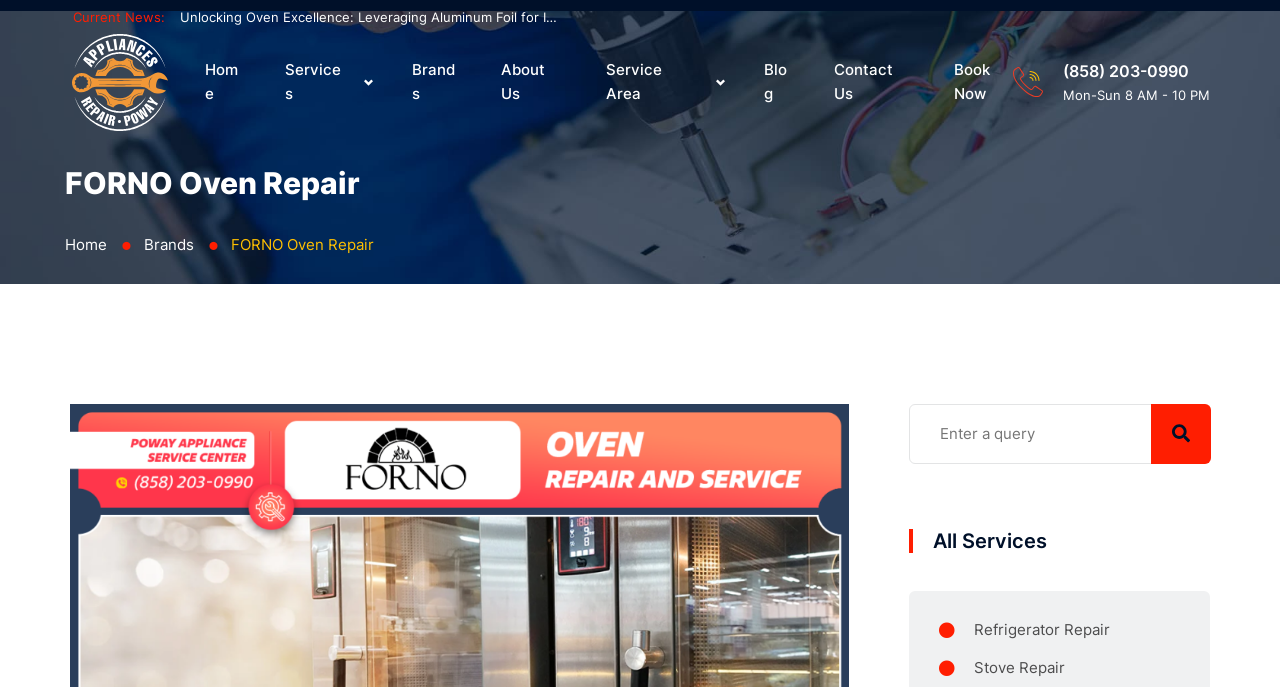Identify the bounding box coordinates for the element you need to click to achieve the following task: "Call the phone number". The coordinates must be four float values ranging from 0 to 1, formatted as [left, top, right, bottom].

[0.83, 0.089, 0.929, 0.118]